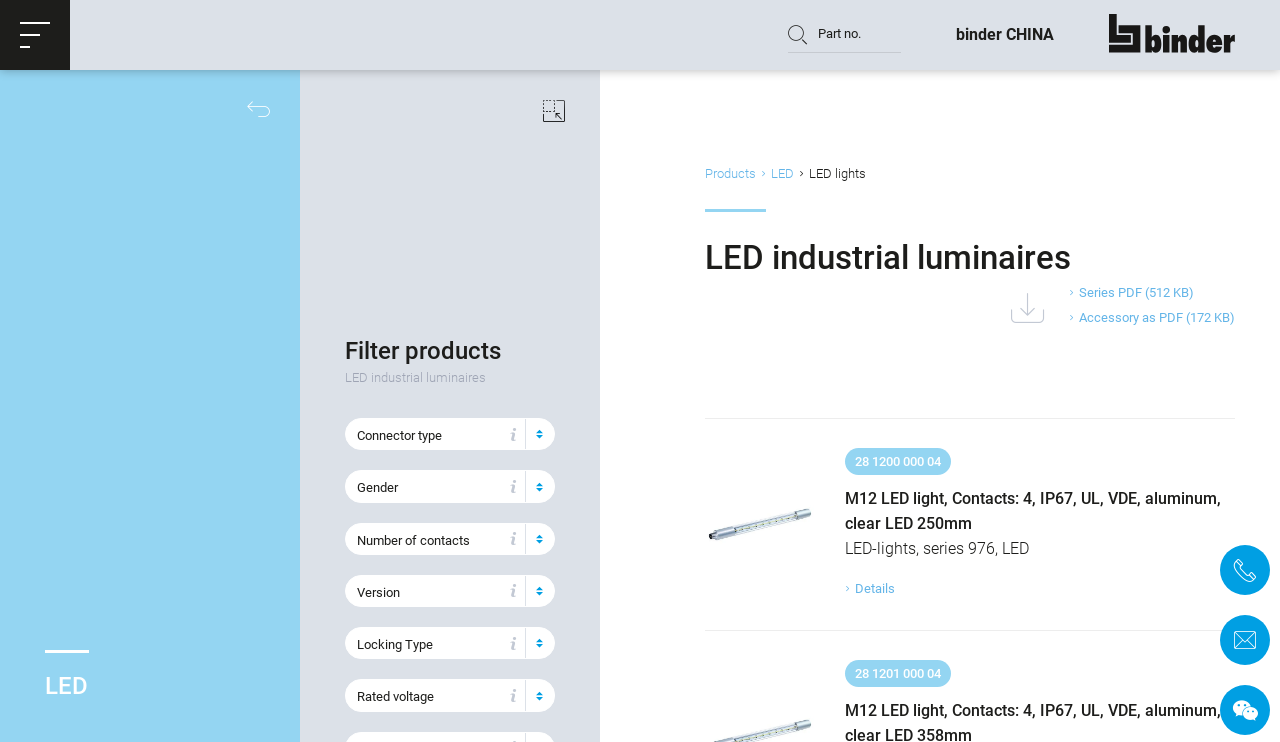What is the part number of the first product?
Using the image as a reference, answer the question with a short word or phrase.

28 1200 000 04